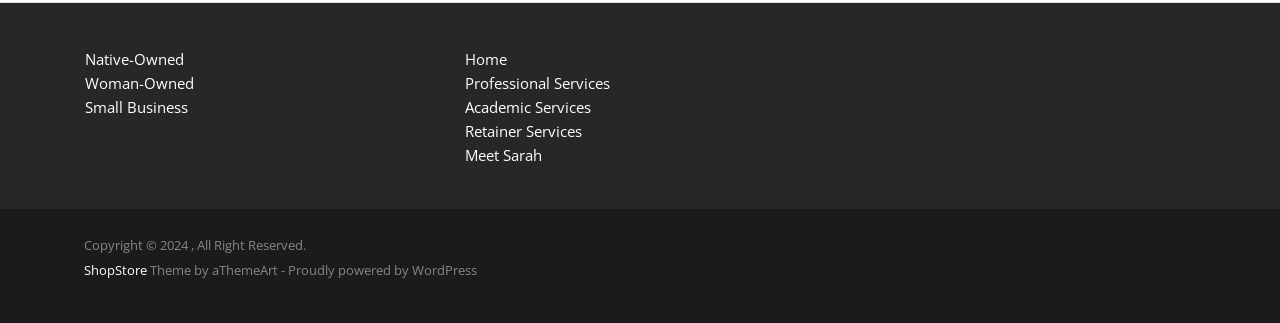Answer the question below using just one word or a short phrase: 
What is the name of the theme provider?

aThemeArt